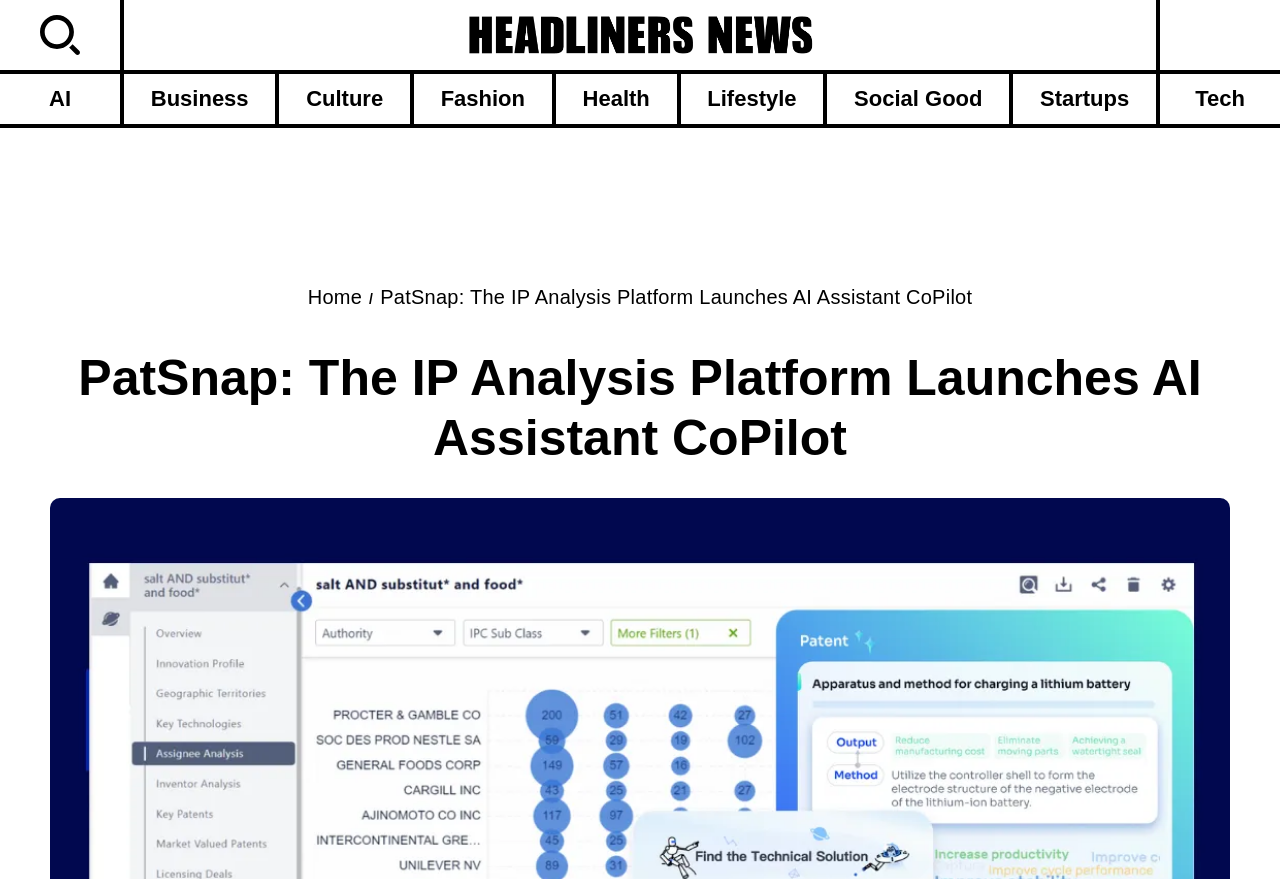What is the purpose of the search bar?
Look at the image and respond with a one-word or short-phrase answer.

Search patent and non-patent literature